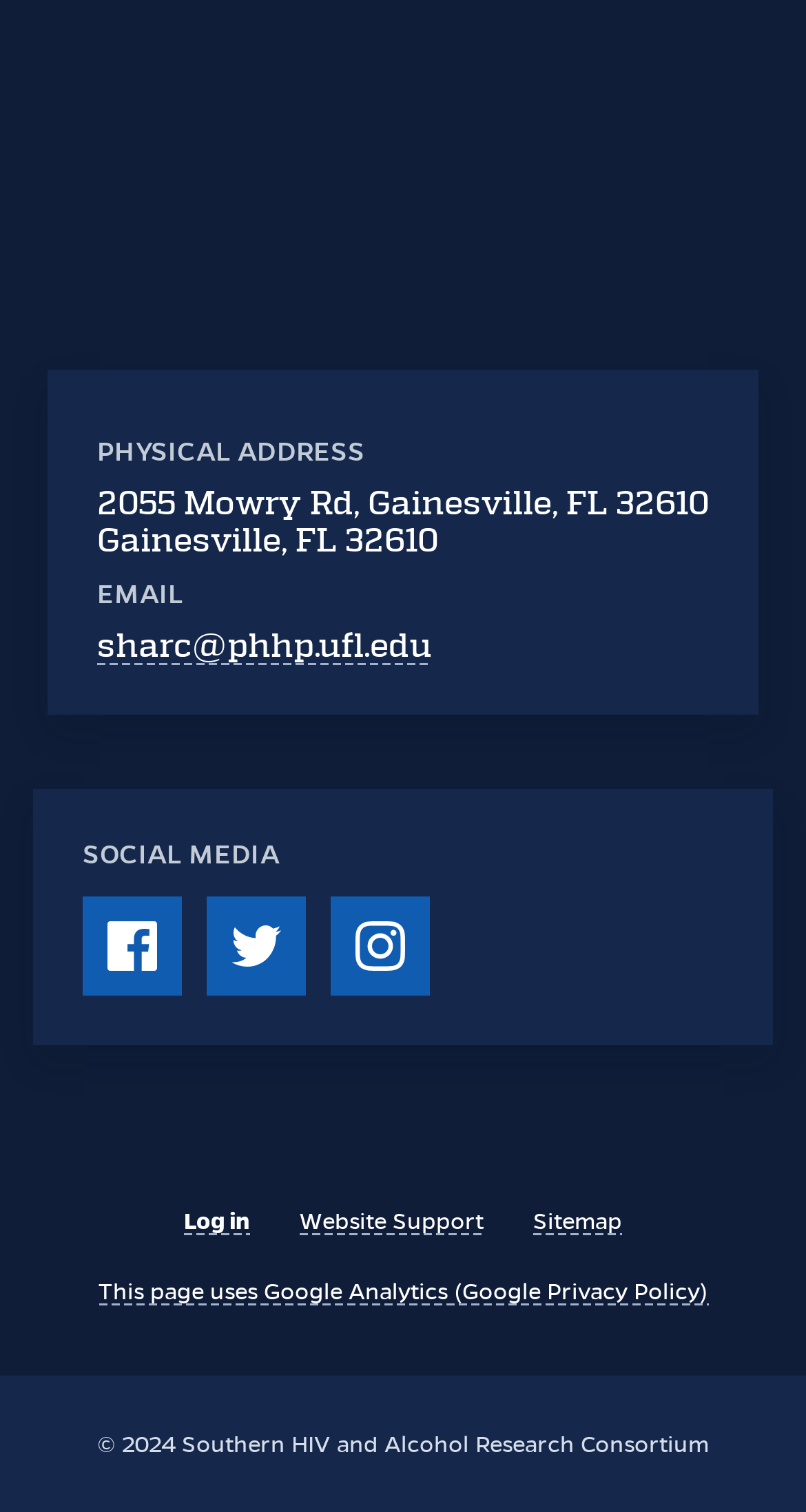Find the bounding box coordinates of the element I should click to carry out the following instruction: "Read JudyMurphy's blog".

None